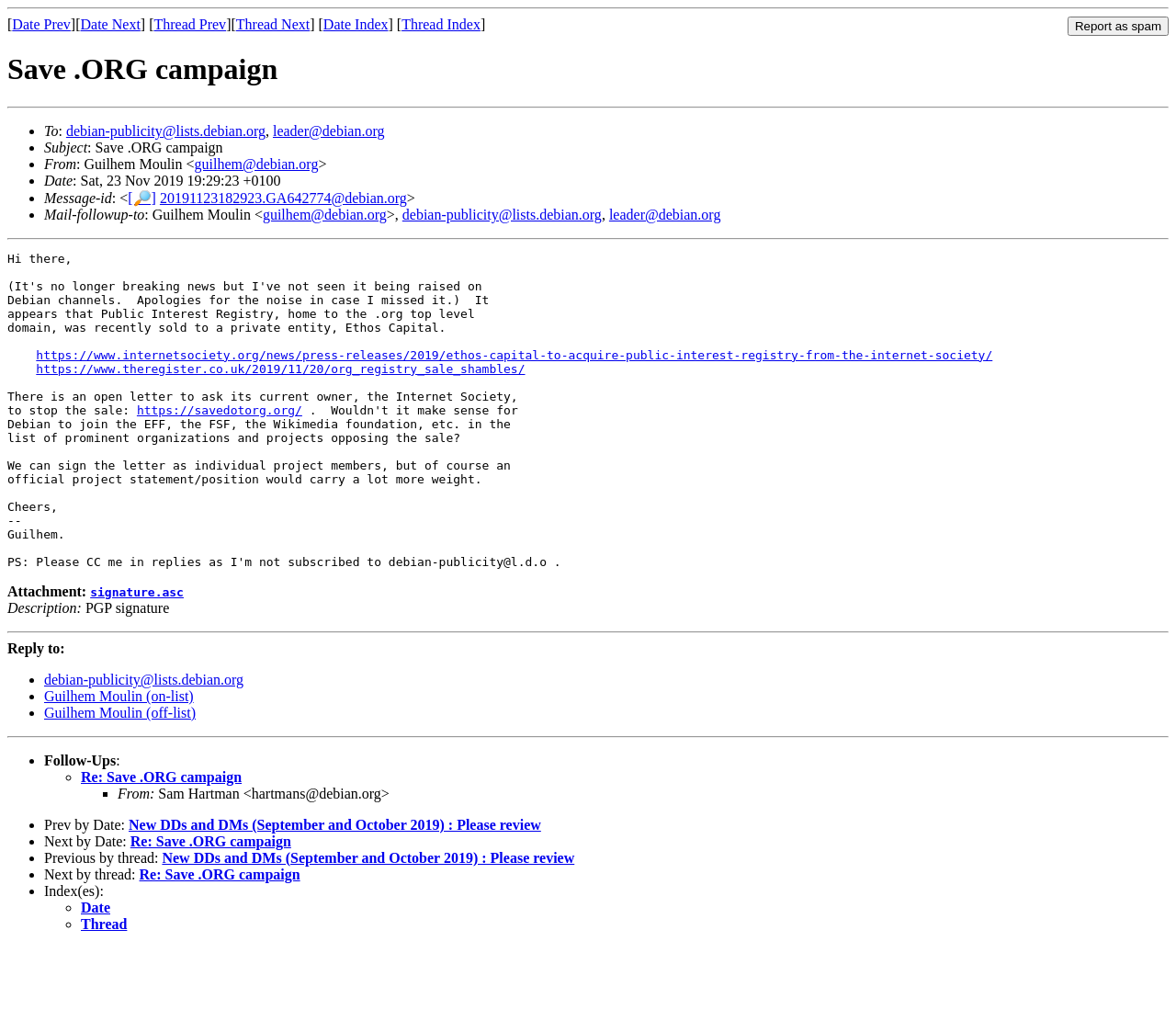Please identify the bounding box coordinates of the element I should click to complete this instruction: 'Go to previous date'. The coordinates should be given as four float numbers between 0 and 1, like this: [left, top, right, bottom].

[0.01, 0.016, 0.06, 0.032]